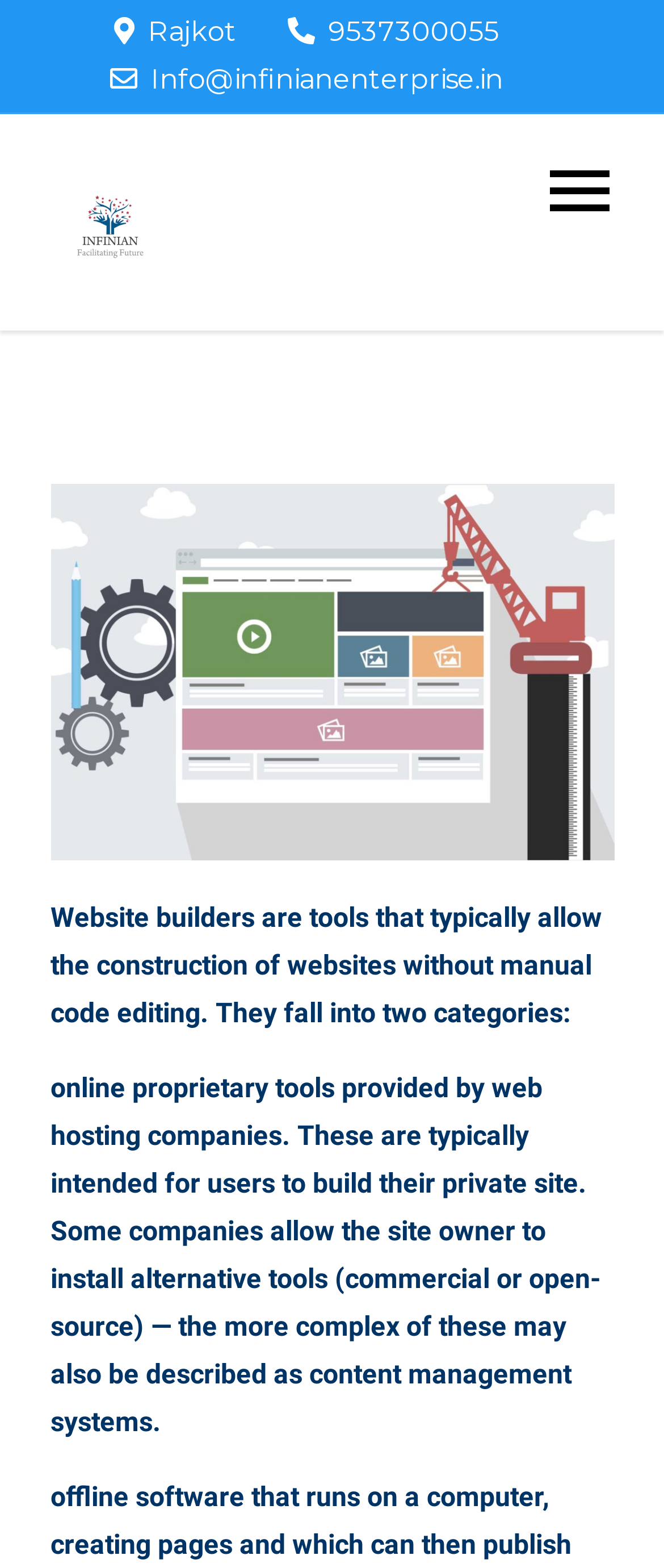Please find the bounding box coordinates (top-left x, top-left y, bottom-right x, bottom-right y) in the screenshot for the UI element described as follows: More info.

None